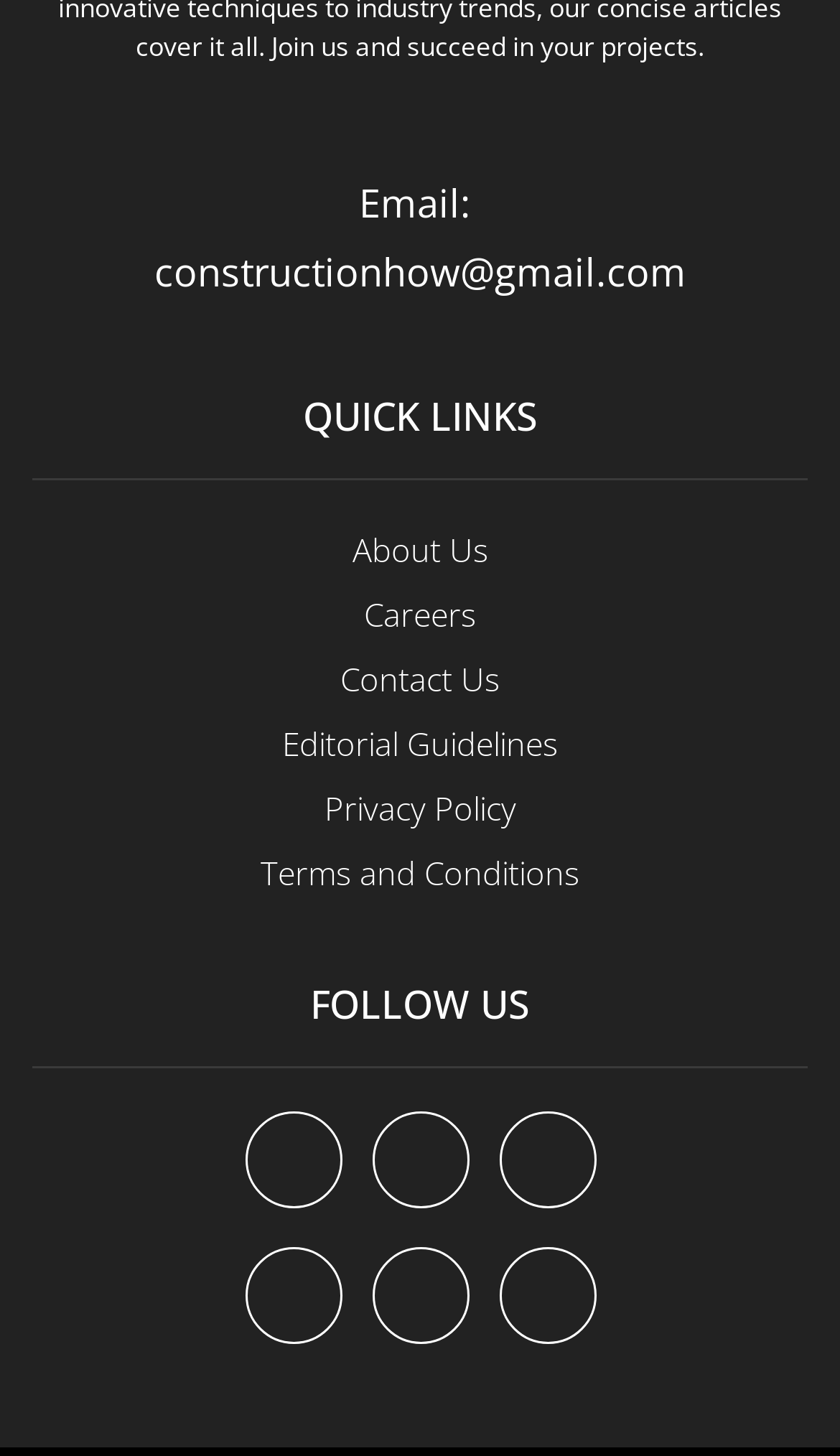Identify the bounding box coordinates for the UI element described as: "Terms and Conditions". The coordinates should be provided as four floats between 0 and 1: [left, top, right, bottom].

[0.31, 0.584, 0.69, 0.613]